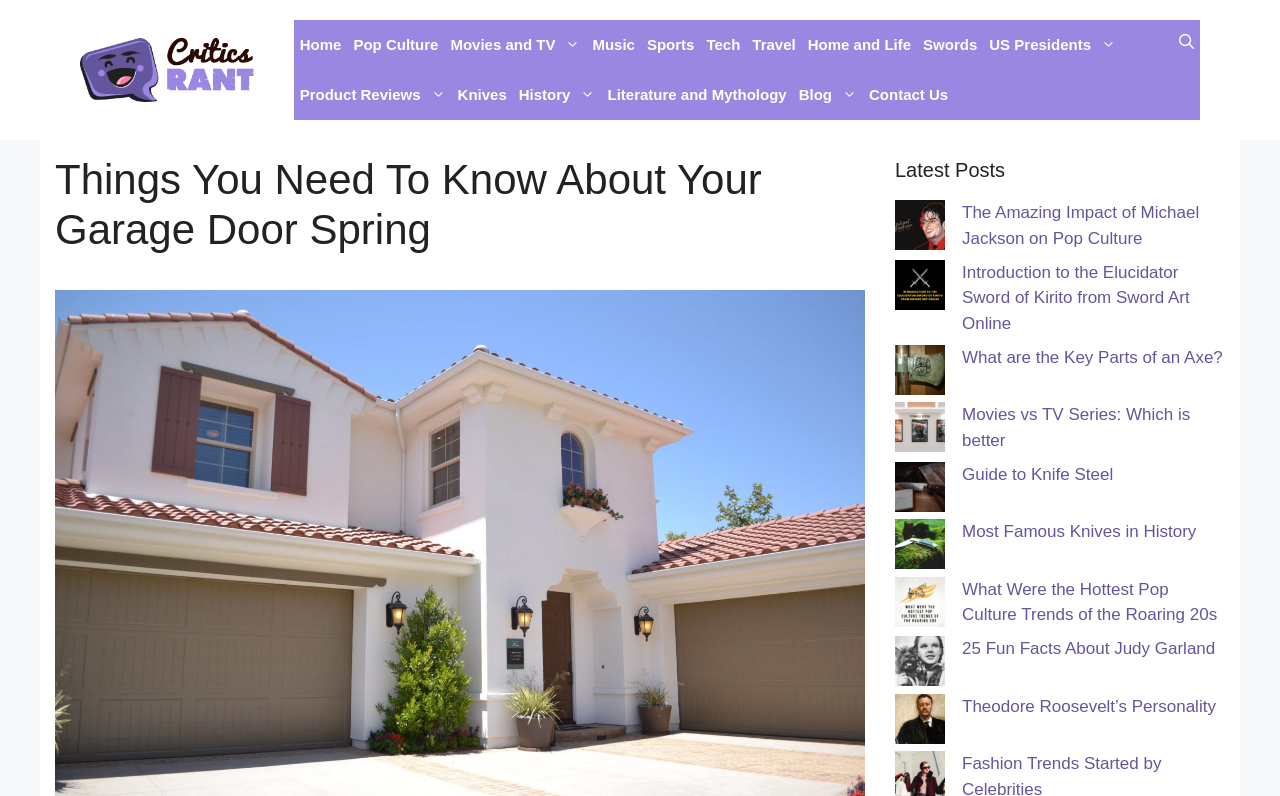Extract the bounding box coordinates for the UI element described as: "aria-label="Theodore Roosevelt’s Personality"".

[0.699, 0.871, 0.738, 0.943]